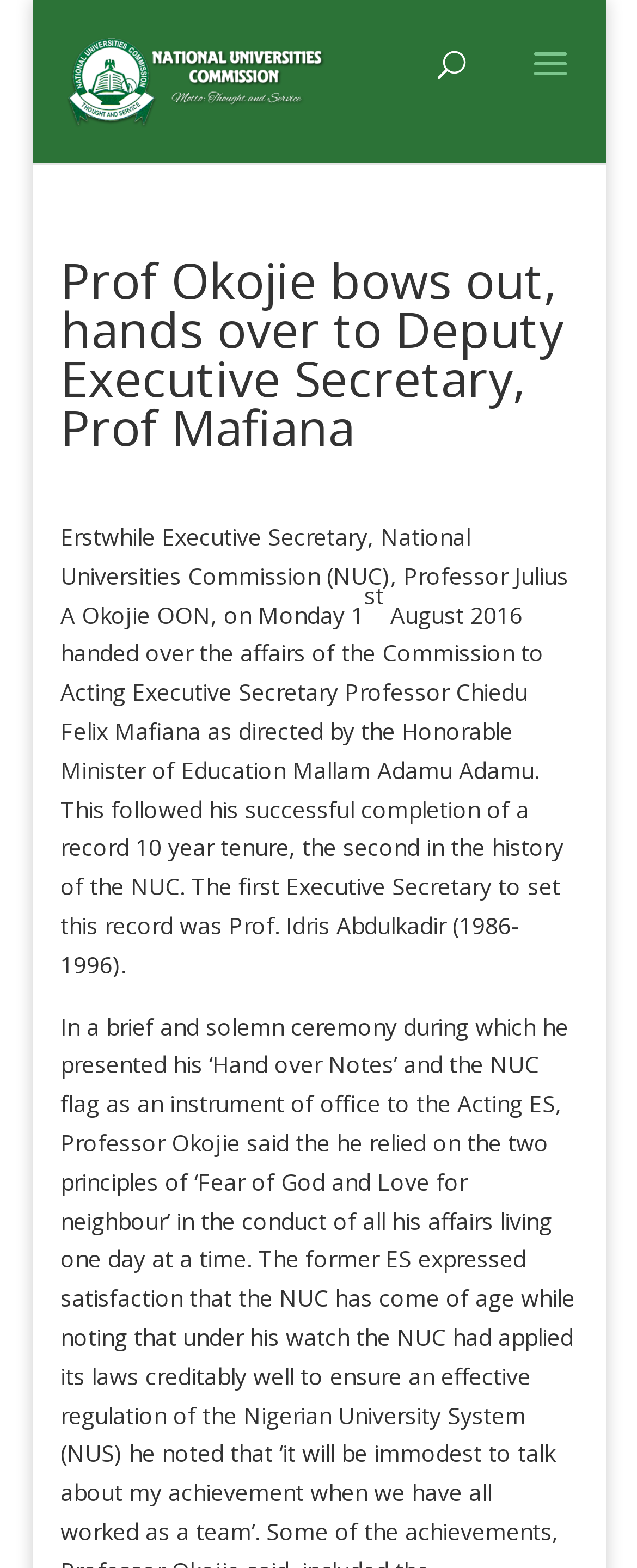Who is the Acting Executive Secretary?
Please give a detailed answer to the question using the information shown in the image.

According to the text, '...handed over the affairs of the Commission to Acting Executive Secretary Professor Chiedu Felix Mafiana...' which shows that Professor Chiedu Felix Mafiana is the Acting Executive Secretary.